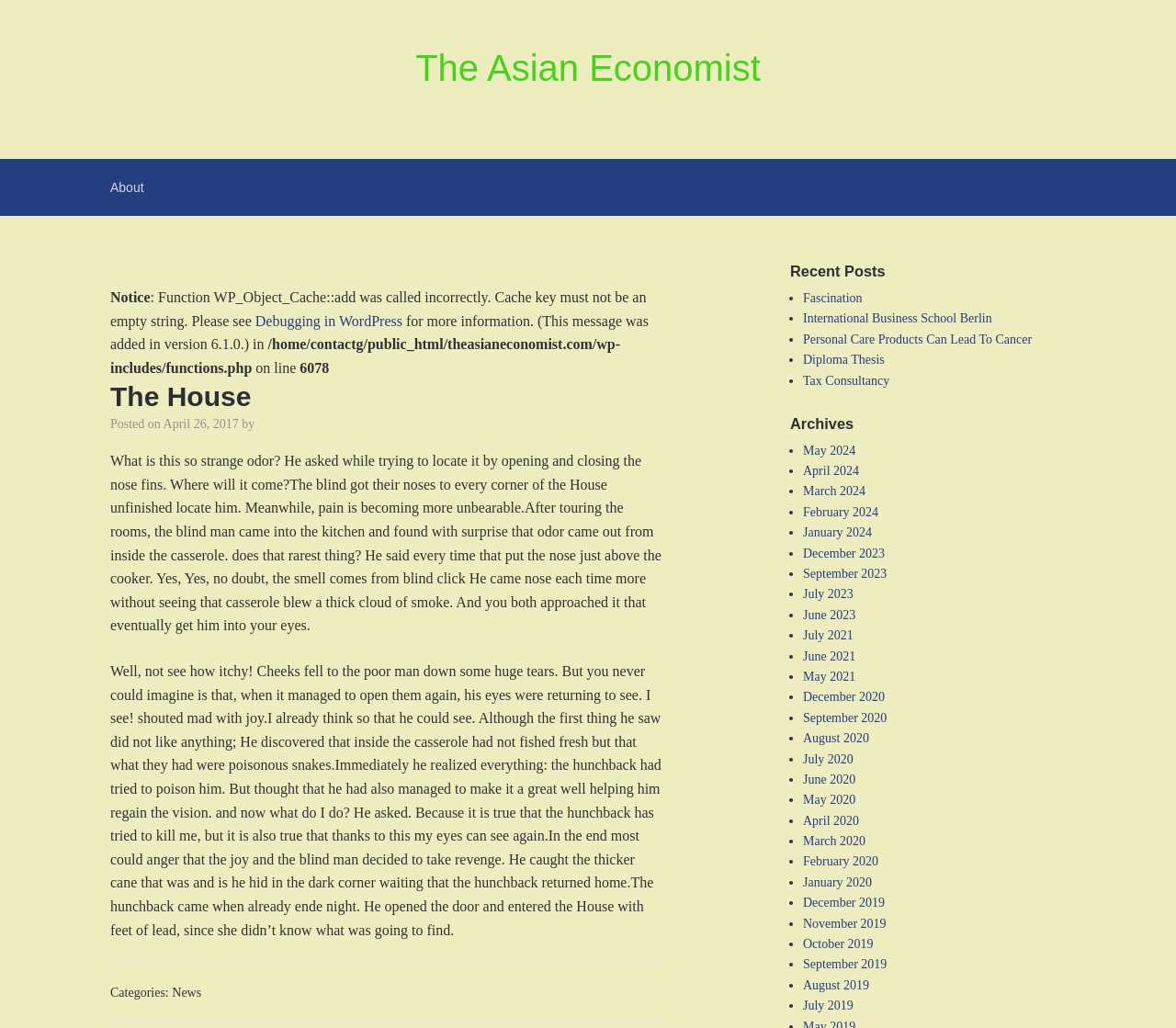Determine the bounding box coordinates for the HTML element mentioned in the following description: "The Asian Economist". The coordinates should be a list of four floats ranging from 0 to 1, represented as [left, top, right, bottom].

[0.353, 0.046, 0.647, 0.086]